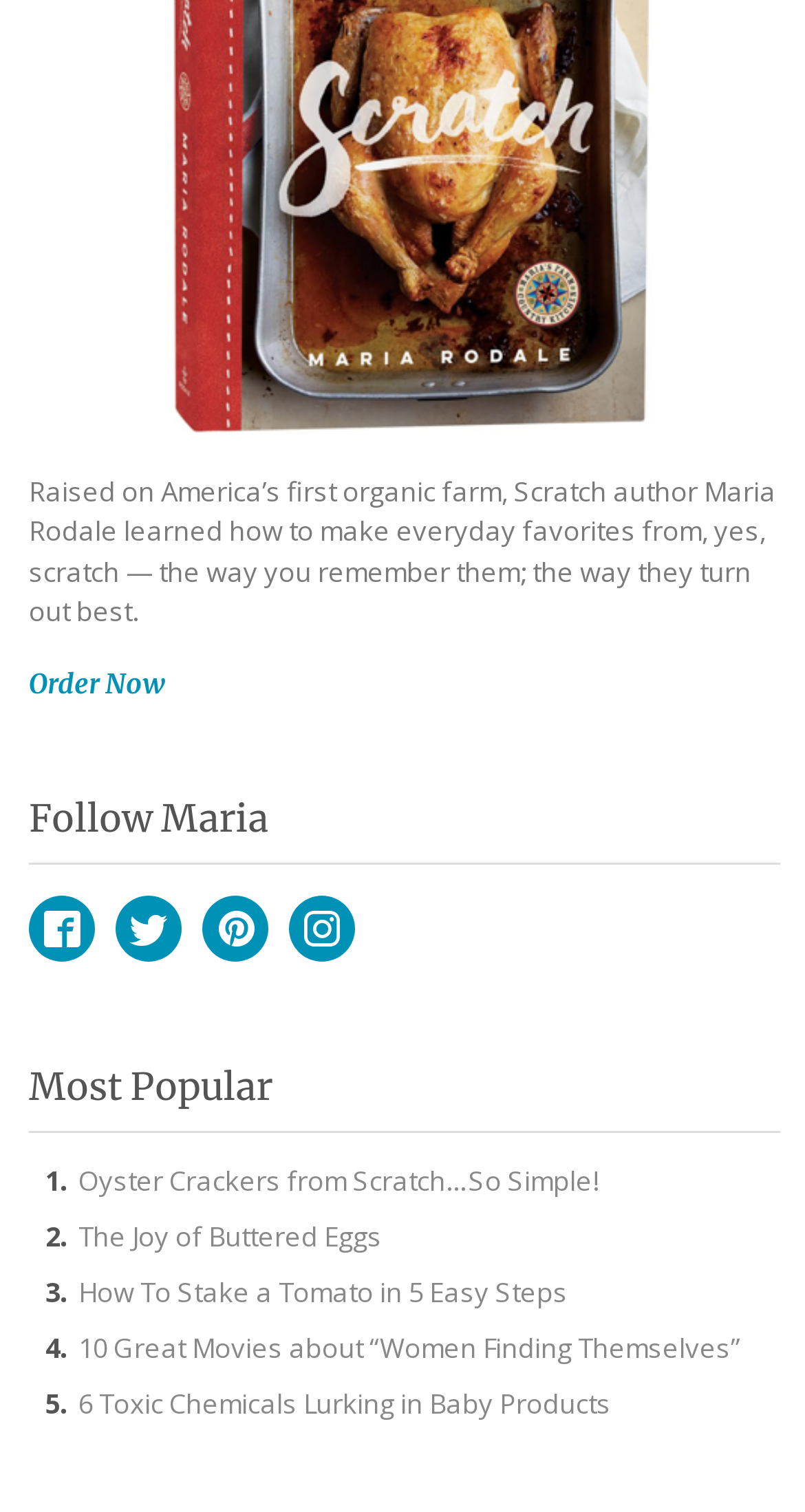Ascertain the bounding box coordinates for the UI element detailed here: "Facebook". The coordinates should be provided as [left, top, right, bottom] with each value being a float between 0 and 1.

[0.036, 0.592, 0.118, 0.636]